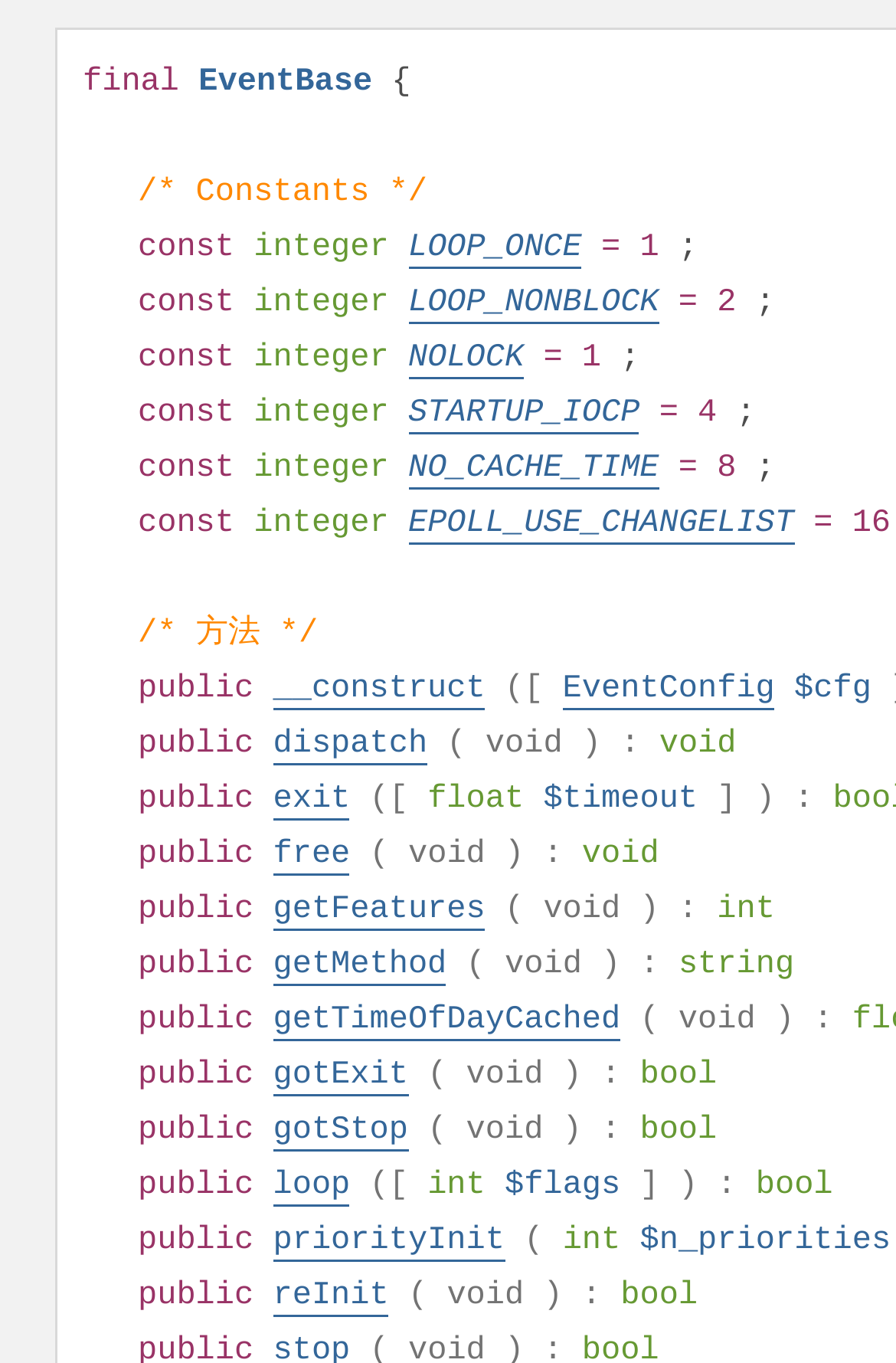How many methods are defined in the class?
Provide a detailed and extensive answer to the question.

There are seven methods defined in the class, which are __construct, dispatch, exit, free, getFeatures, getMethod, and getTimeOfDayCached. These can be found in the section labeled '方法'.